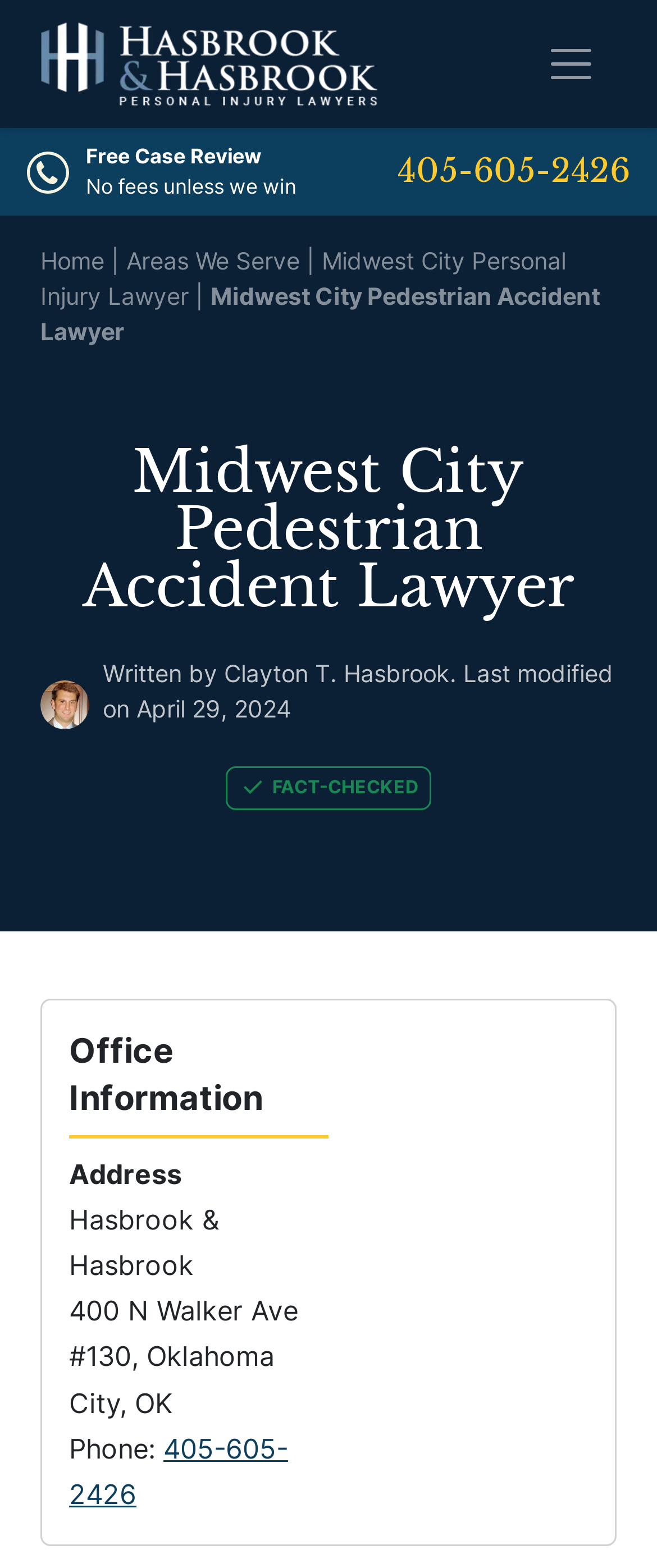From the webpage screenshot, identify the region described by Midwest City Personal Injury Lawyer. Provide the bounding box coordinates as (top-left x, top-left y, bottom-right x, bottom-right y), with each value being a floating point number between 0 and 1.

[0.062, 0.157, 0.862, 0.198]